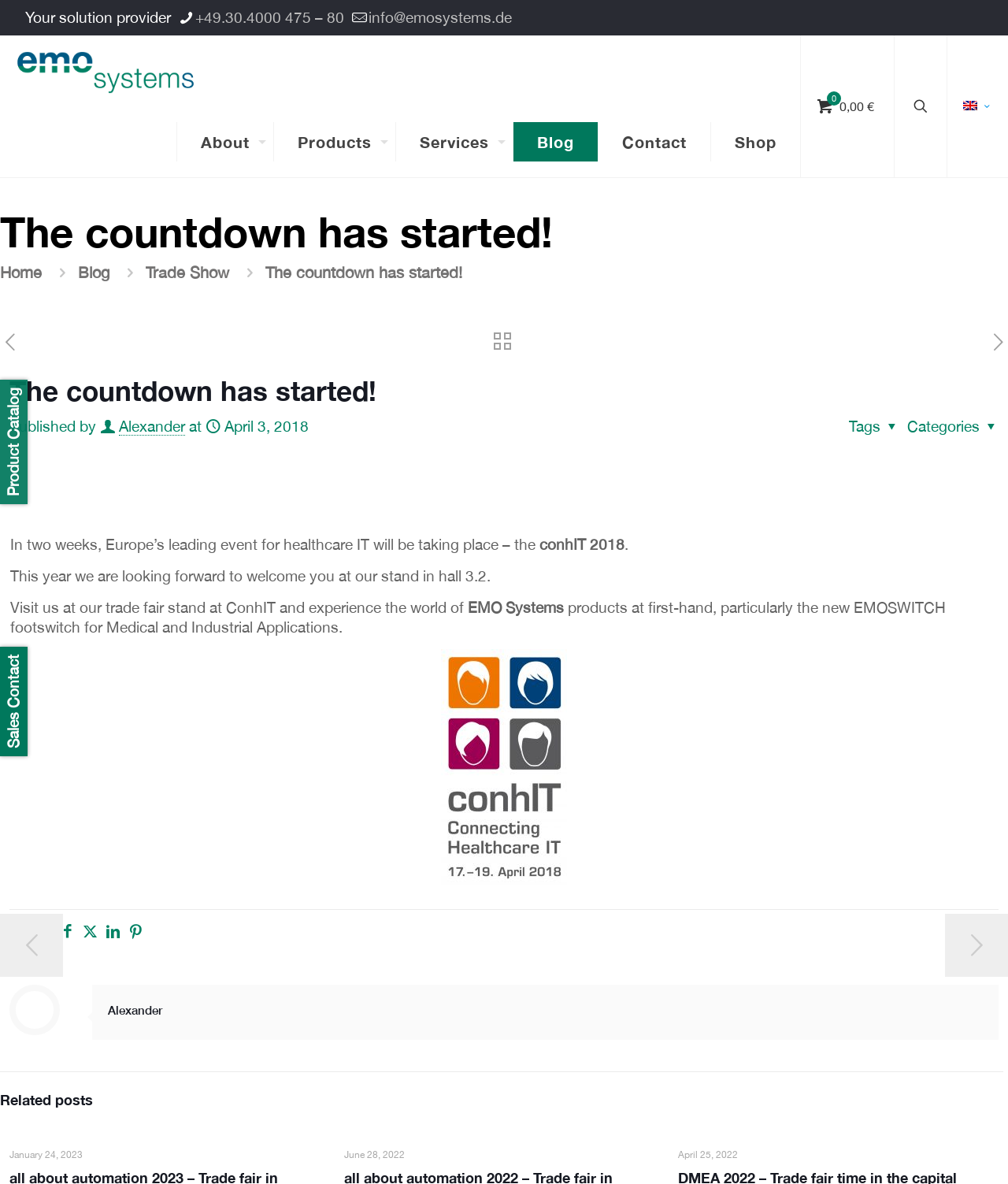What is the language of the webpage?
Examine the image and give a concise answer in one word or a short phrase.

English